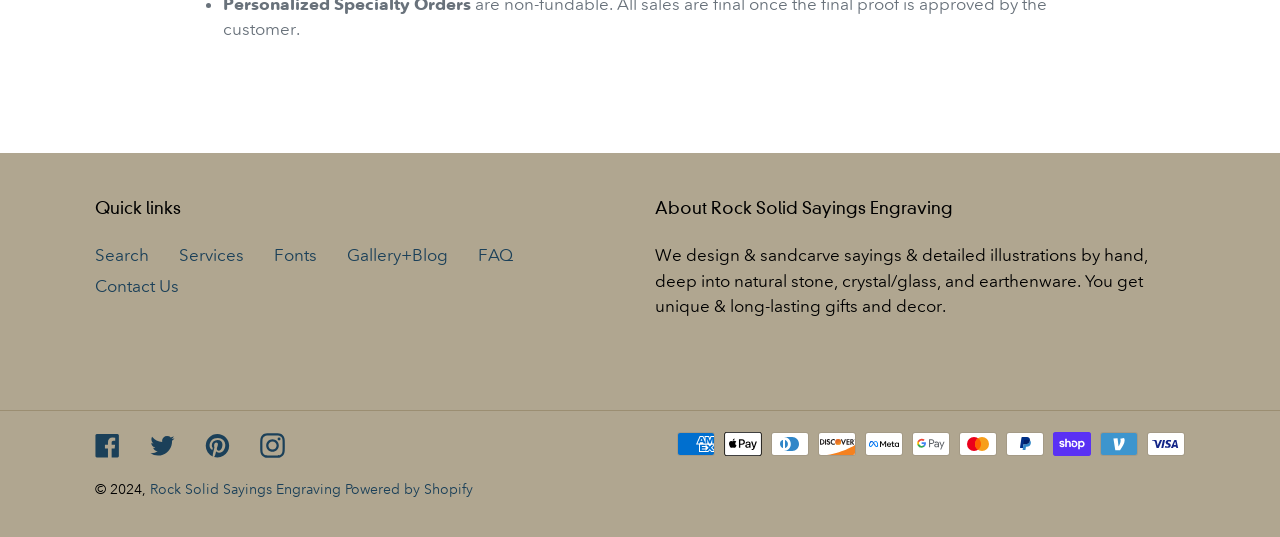Determine the bounding box coordinates for the area that should be clicked to carry out the following instruction: "Visit the Facebook page".

[0.074, 0.803, 0.094, 0.852]